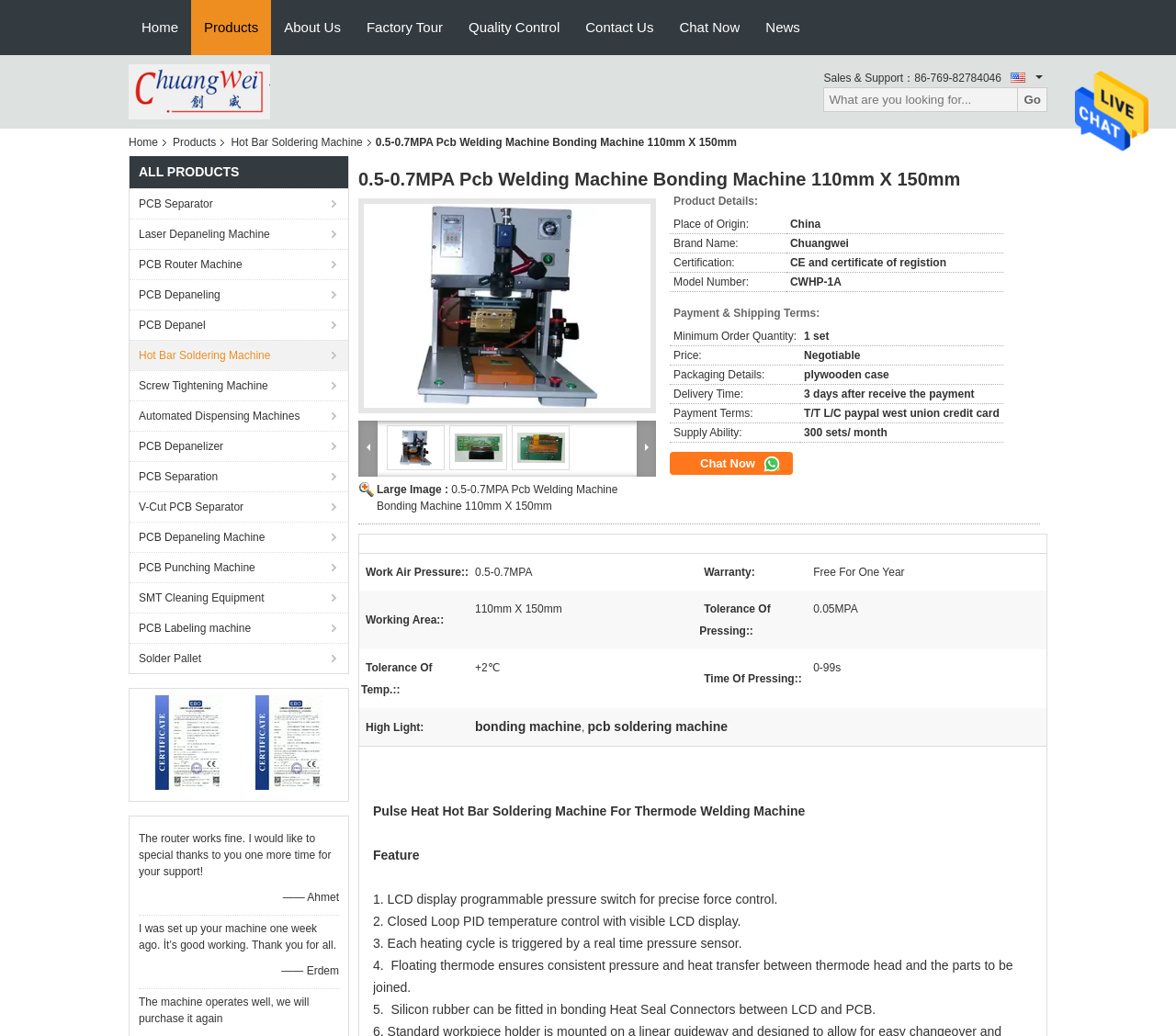Could you identify the text that serves as the heading for this webpage?

0.5-0.7MPA Pcb Welding Machine Bonding Machine 110mm X 150mm